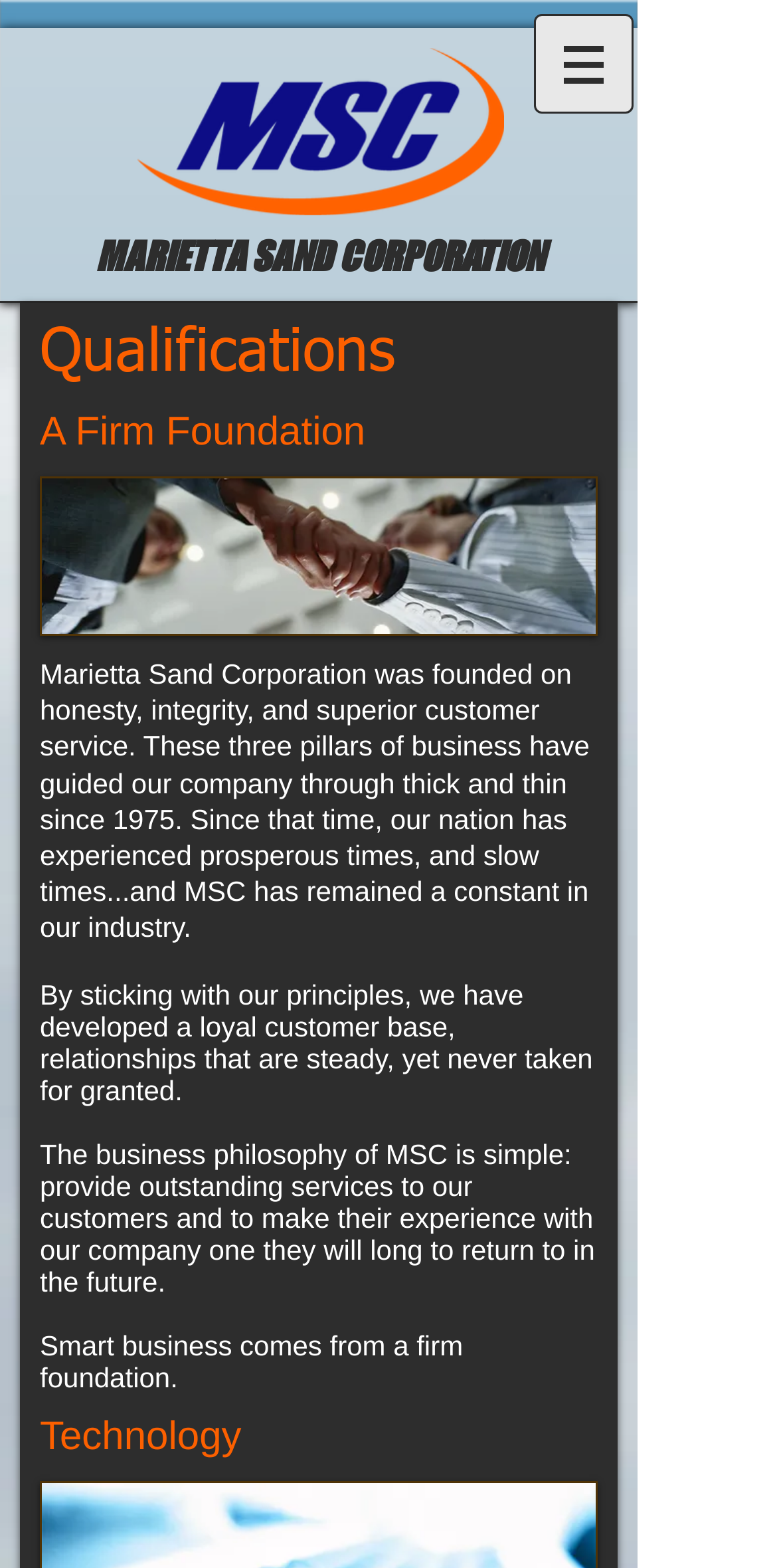What is the image above the 'Qualifications' heading?
Please provide a single word or phrase based on the screenshot.

Business Handshake